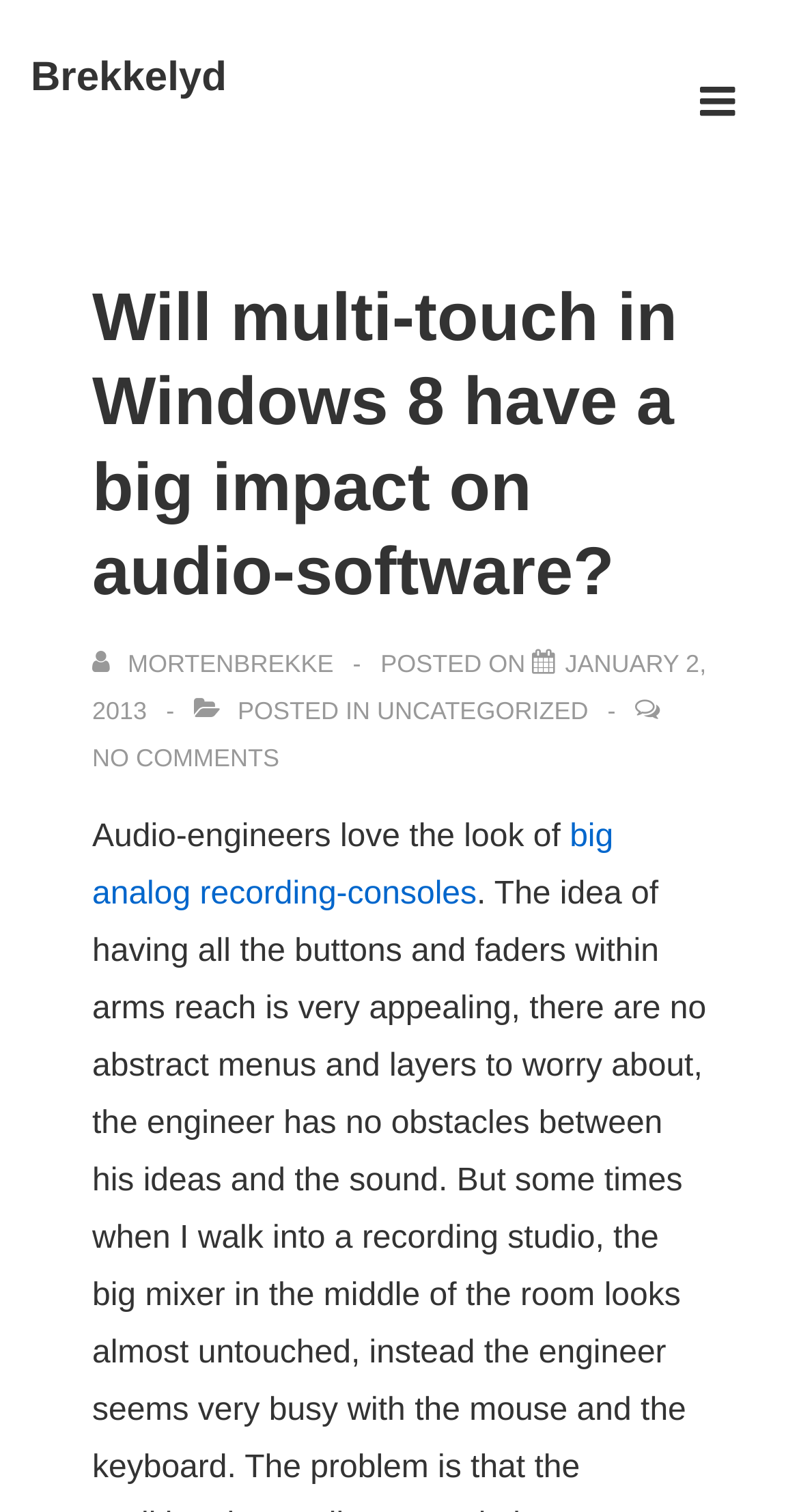Elaborate on the different components and information displayed on the webpage.

The webpage appears to be a blog post titled "Will multi-touch in Windows 8 have a big impact on audio-software?" by Brekkelyd. At the top-left corner, there is a link to the author's profile, Brekkelyd. Next to it, there is a heading indicating the main navigation section. On the top-right corner, there is a button with a menu icon, which is not expanded by default.

Below the navigation section, the main content of the blog post begins. The title of the post is displayed prominently, followed by a link to view all posts by the author, mortenbrekke. The author's name, MORTENBREKKE, is displayed in a static text element. The post's metadata, including the date "JANUARY 2, 2013", is displayed below the author's name.

The post's content is divided into sections, with headings such as "POSTED ON" and "POSTED IN". There is a link to the category "UNCATEGORIZED" and a link indicating that there are "NO COMMENTS" on the post. The main text of the post starts with the sentence "Audio-engineers love the look of", which is followed by a link to "big analog recording-consoles".